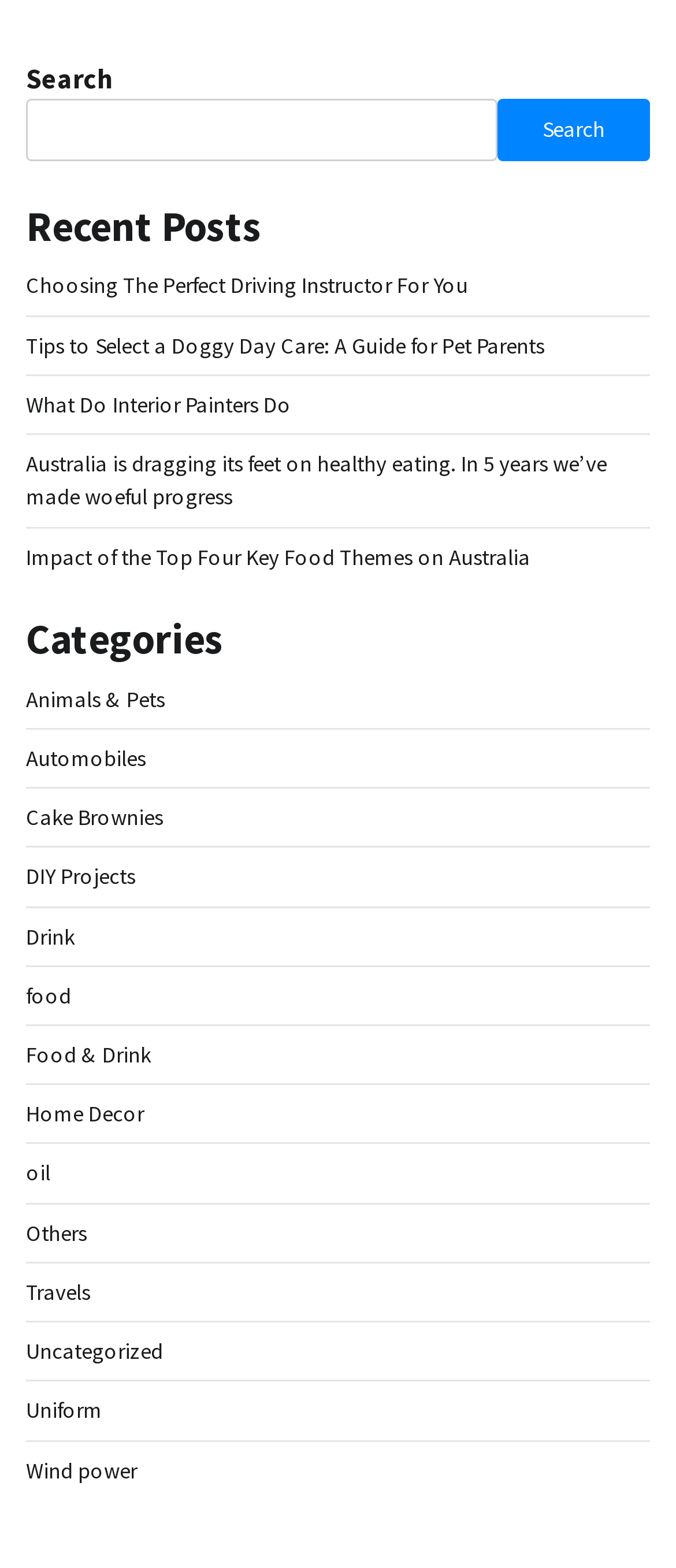Answer the following inquiry with a single word or phrase:
What is the position of the 'Recent Posts' heading?

Above the post links